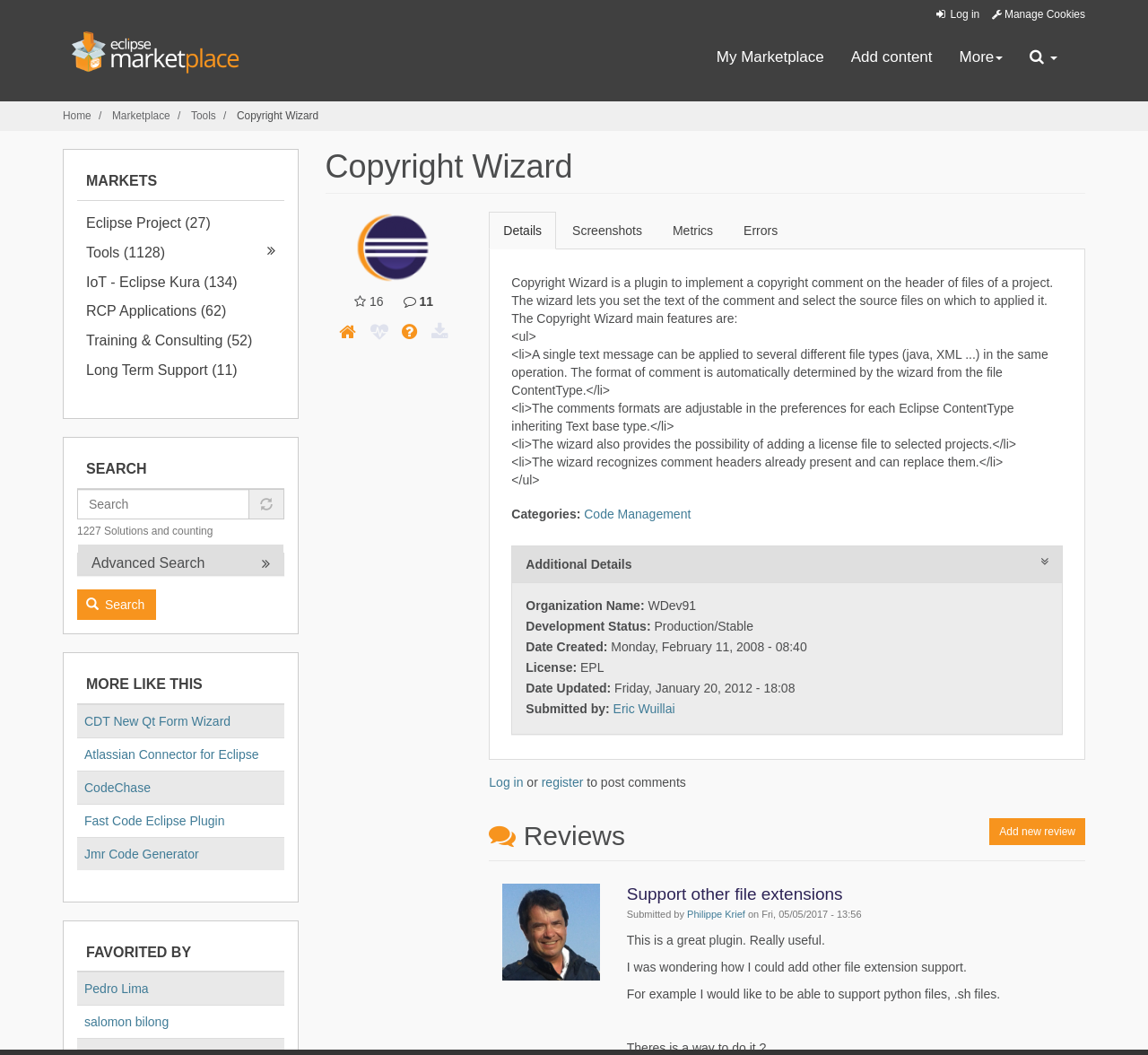Determine the bounding box coordinates of the element's region needed to click to follow the instruction: "Add a new review". Provide these coordinates as four float numbers between 0 and 1, formatted as [left, top, right, bottom].

[0.862, 0.775, 0.945, 0.801]